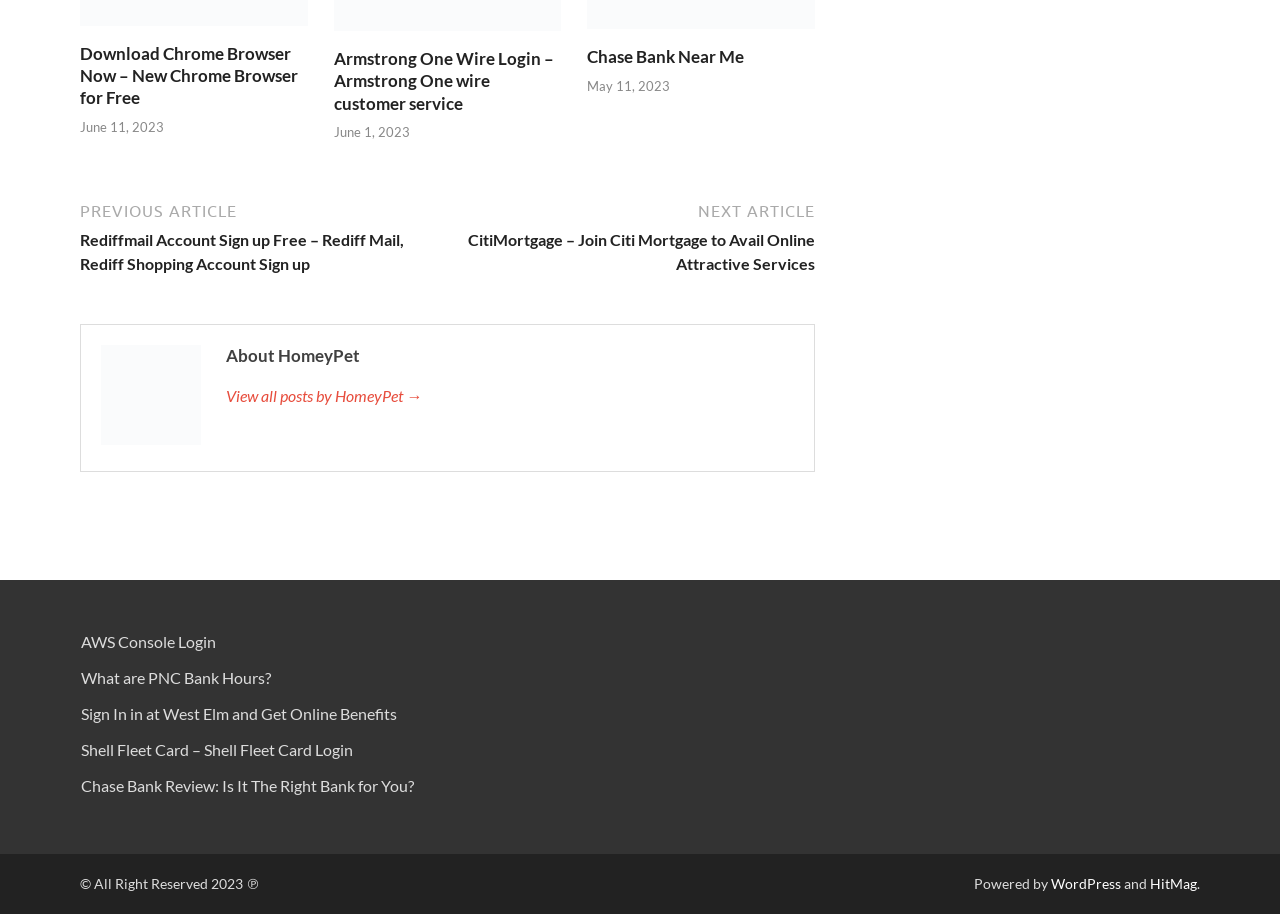Please find the bounding box coordinates (top-left x, top-left y, bottom-right x, bottom-right y) in the screenshot for the UI element described as follows: Action Maps

None